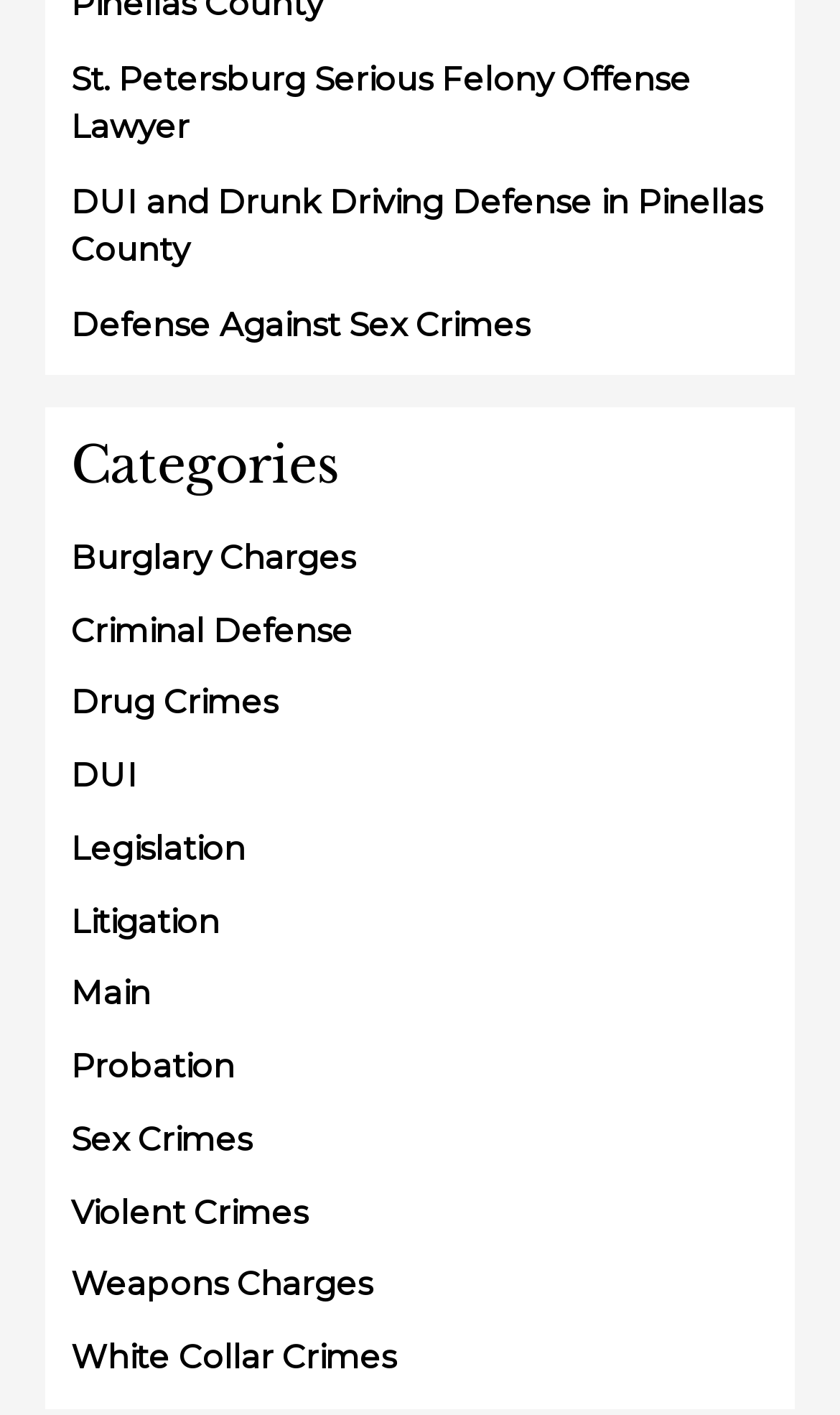What type of lawyer is this webpage about?
Provide an in-depth and detailed answer to the question.

This webpage is about a criminal defense lawyer, as indicated by the links to various criminal offenses such as DUI, drug crimes, and sex crimes.